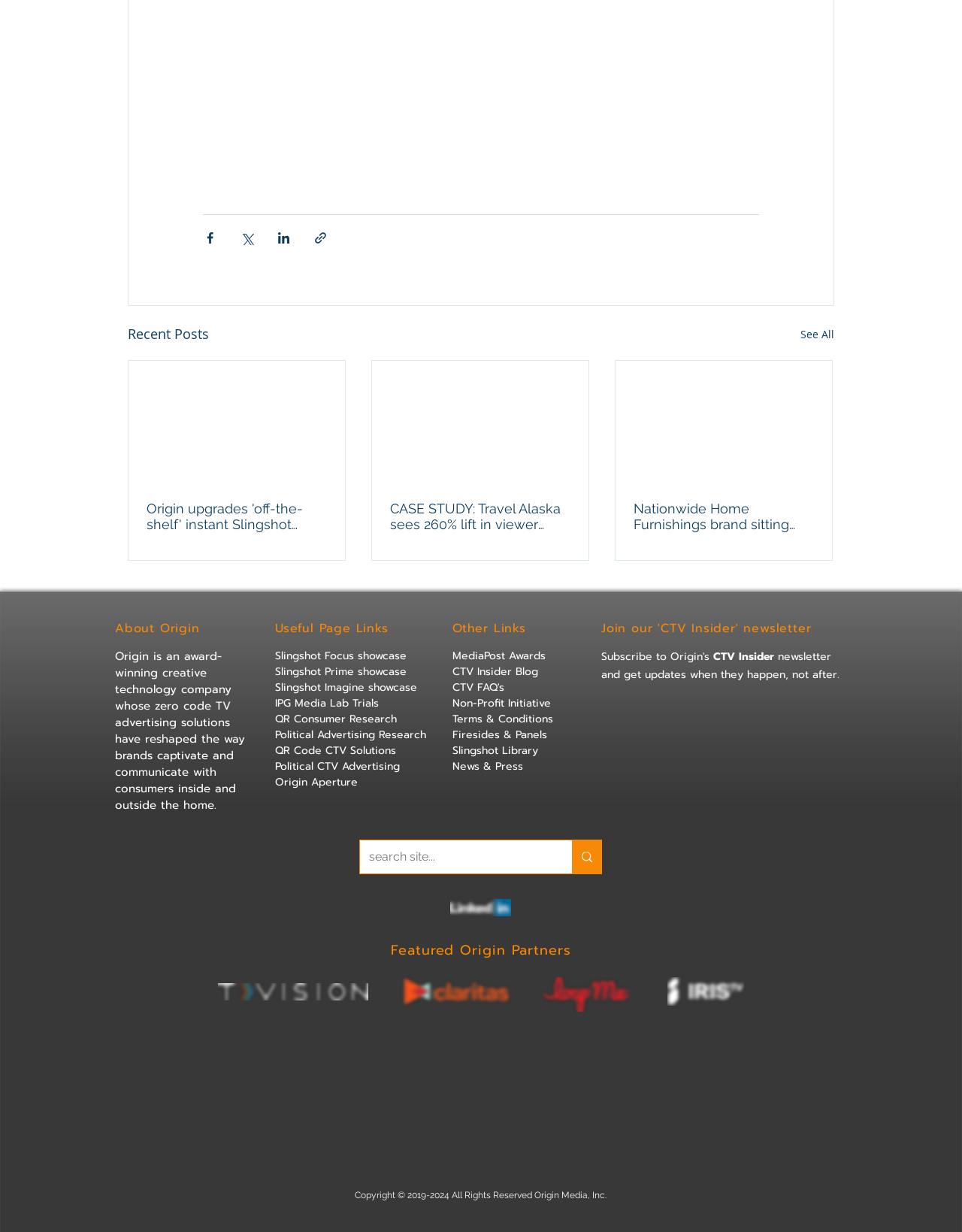Please determine the bounding box coordinates of the element to click in order to execute the following instruction: "Learn more about Origin". The coordinates should be four float numbers between 0 and 1, specified as [left, top, right, bottom].

[0.12, 0.503, 0.208, 0.517]